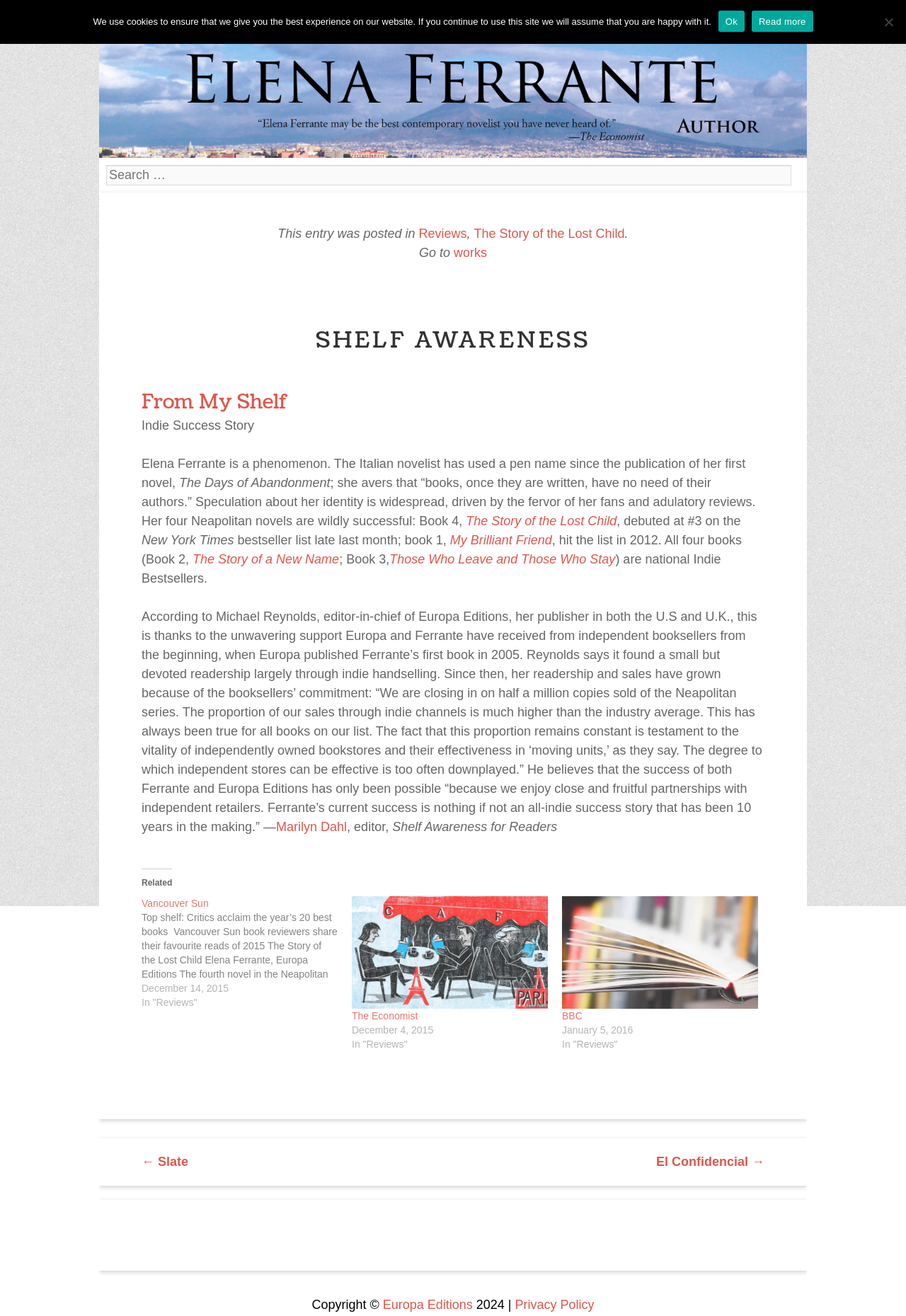What is the name of the editor who is quoted in the article?
Based on the screenshot, provide your answer in one word or phrase.

Marilyn Dahl